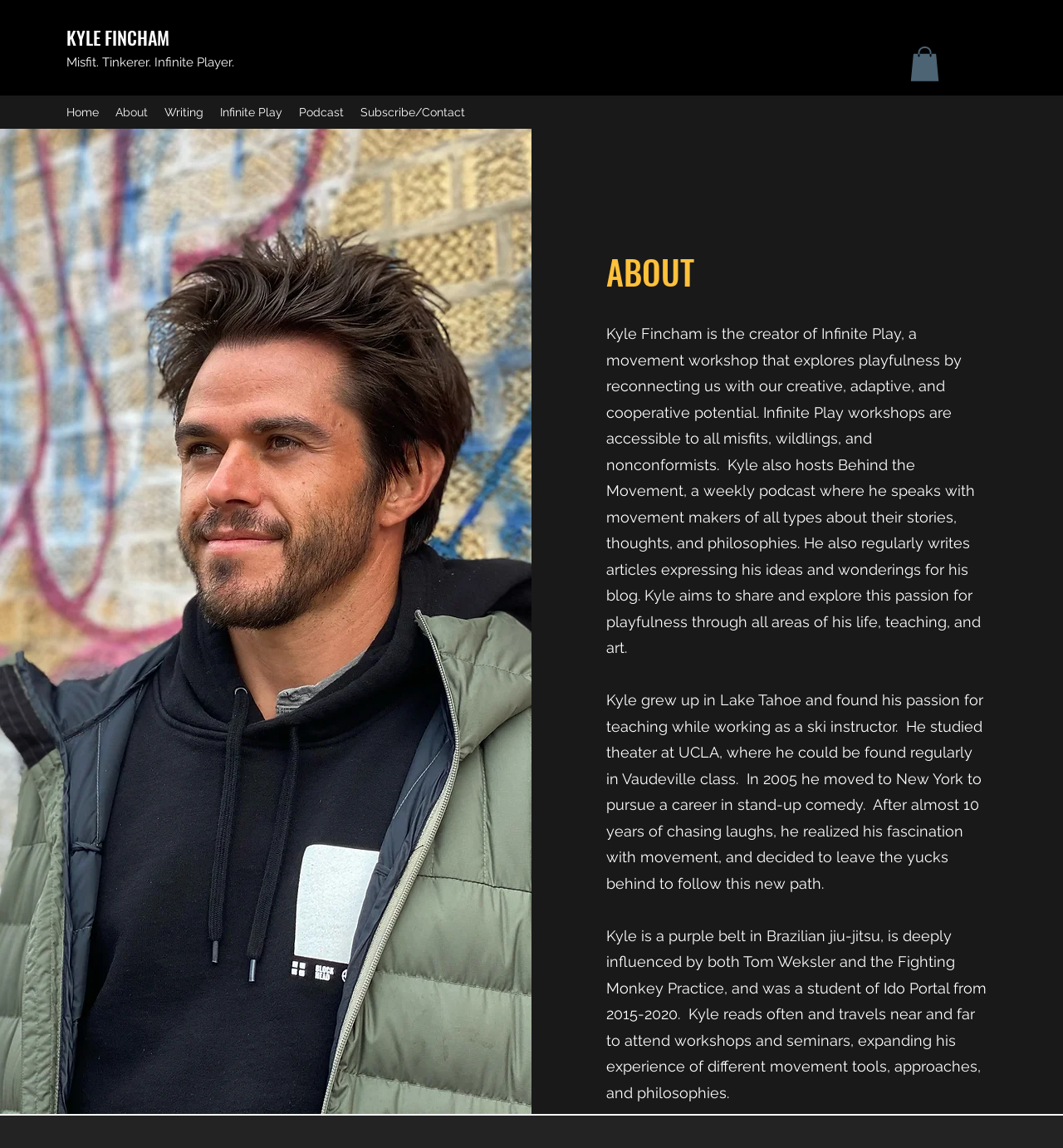Determine the bounding box for the described UI element: "About".

[0.101, 0.087, 0.147, 0.109]